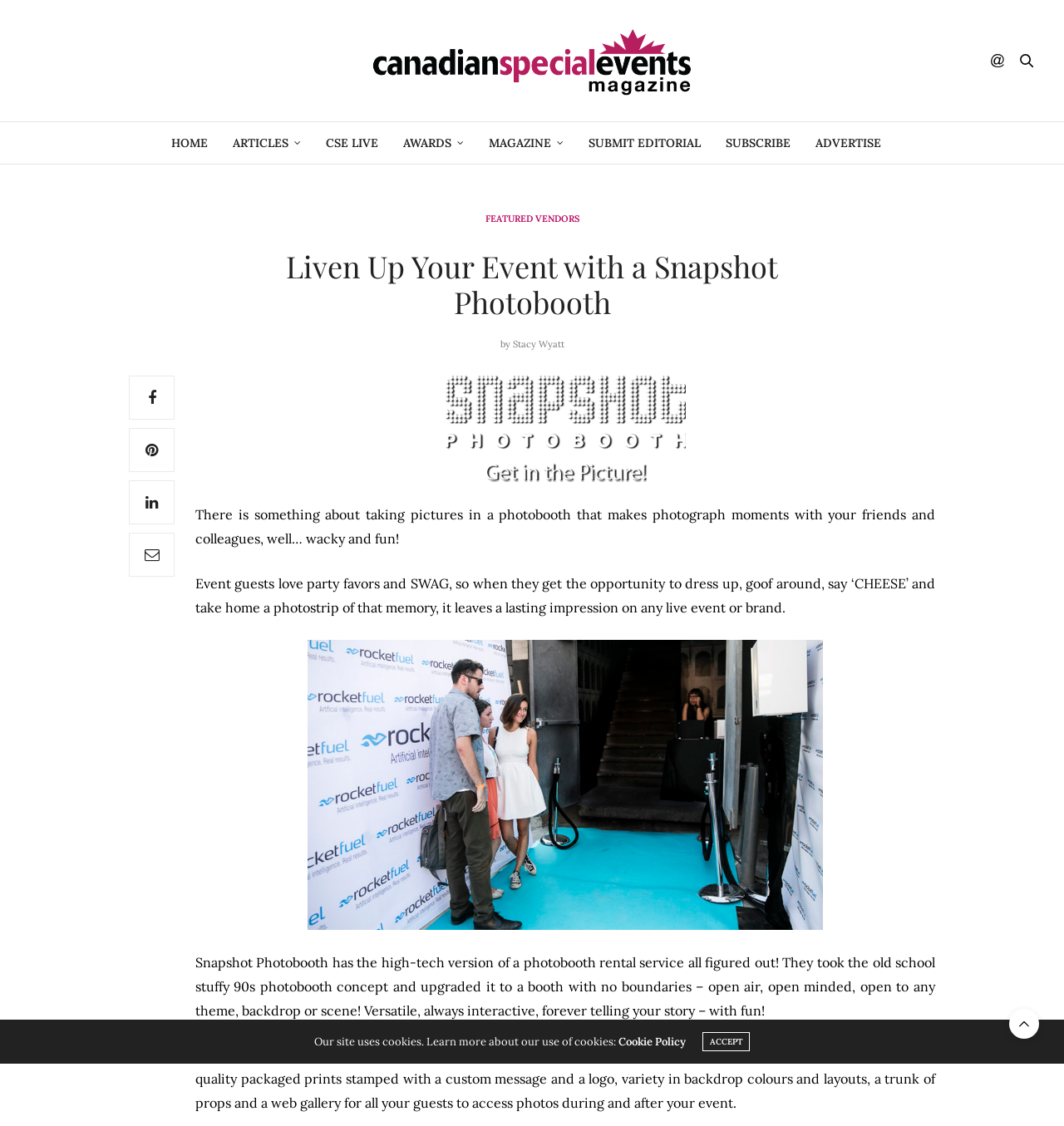What is the purpose of the photobooth?
Please provide a comprehensive and detailed answer to the question.

The article mentions 'There is something about taking pictures in a photobooth that makes photograph moments with your friends and colleagues, well… wacky and fun!' which suggests that the purpose of the photobooth is to create fun and memorable moments.